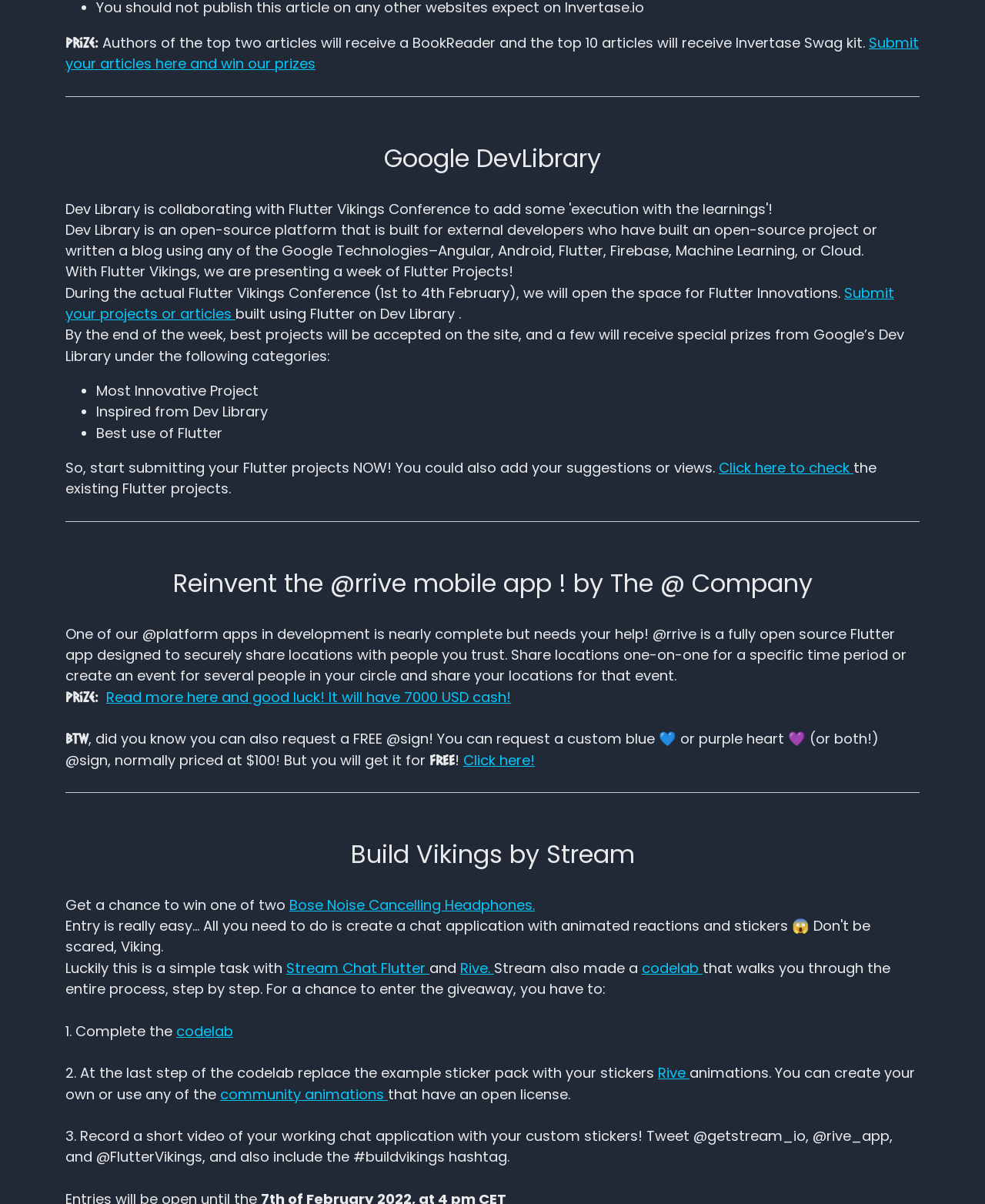Using the provided element description: "Submit your projects or articles", identify the bounding box coordinates. The coordinates should be four floats between 0 and 1 in the order [left, top, right, bottom].

[0.066, 0.235, 0.908, 0.269]